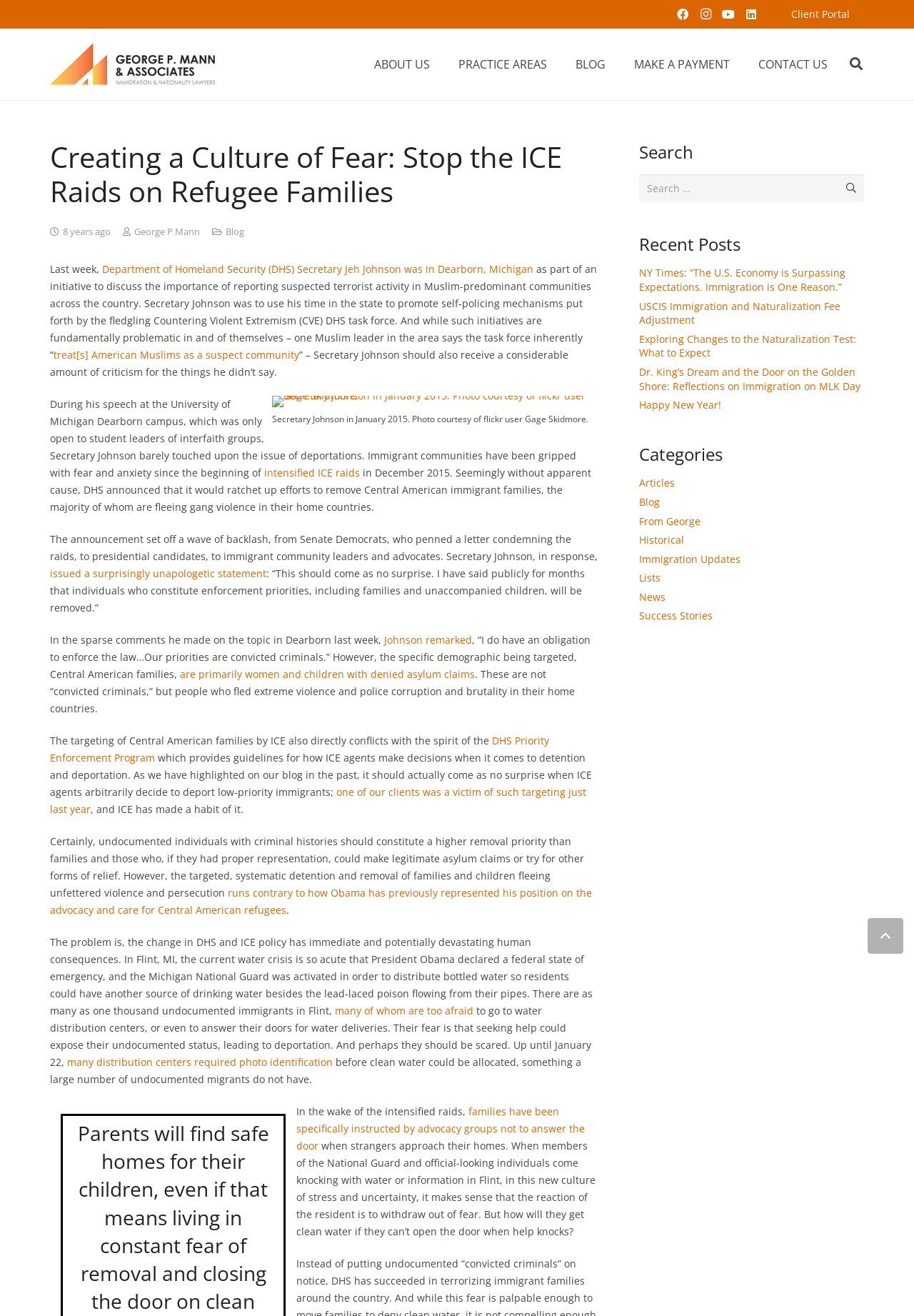Can you pinpoint the bounding box coordinates for the clickable element required for this instruction: "Go back to top"? The coordinates should be four float numbers between 0 and 1, i.e., [left, top, right, bottom].

[0.949, 0.698, 0.988, 0.725]